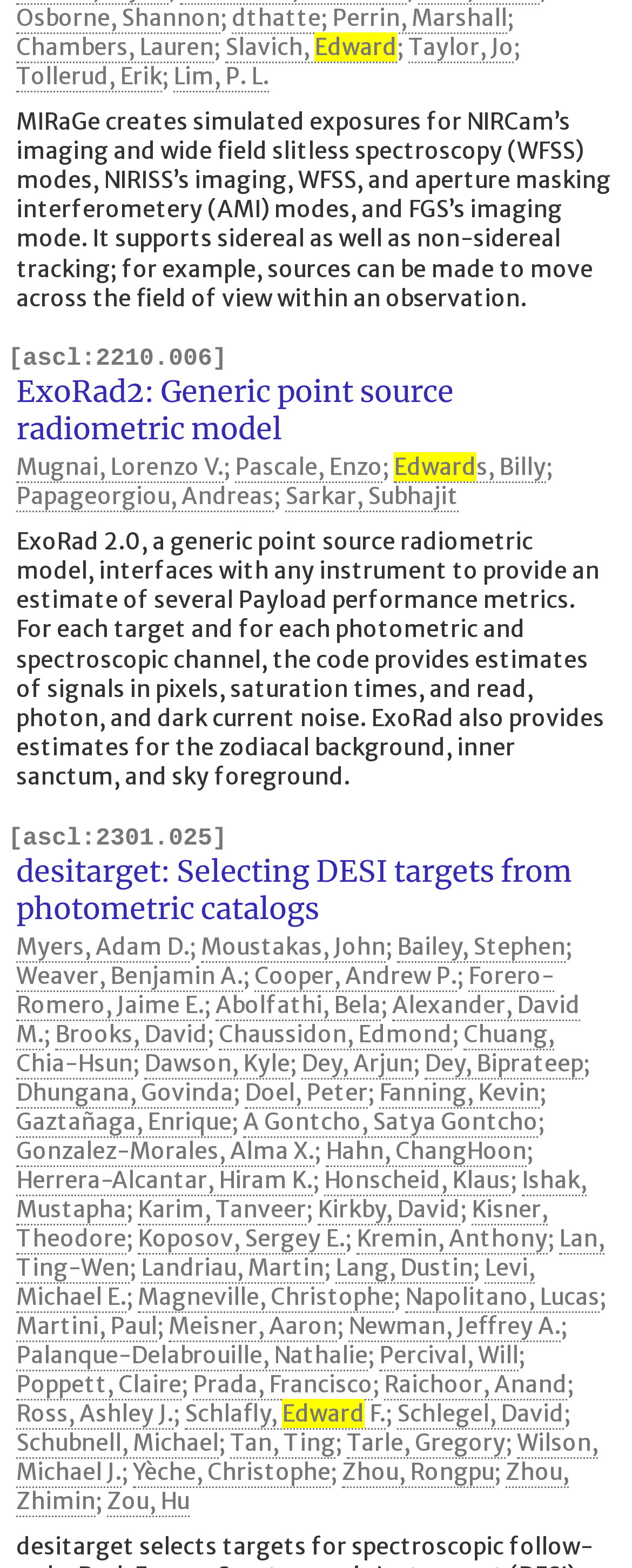Please reply to the following question using a single word or phrase: 
What is ExoRad 2.0 used for?

Estimating payload performance metrics